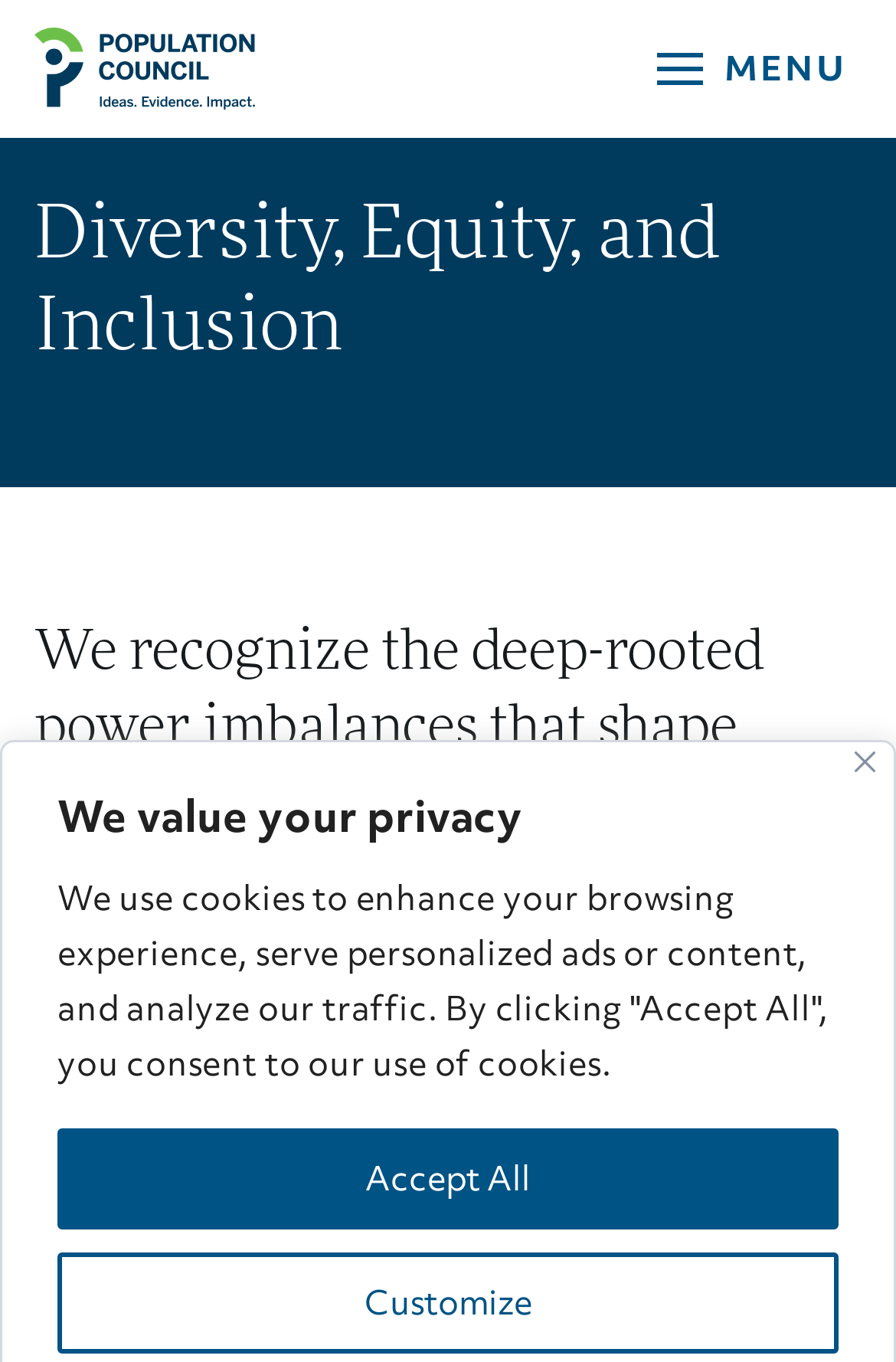Answer the question in one word or a short phrase:
What is the purpose of the cookies on this website?

Enhance browsing experience